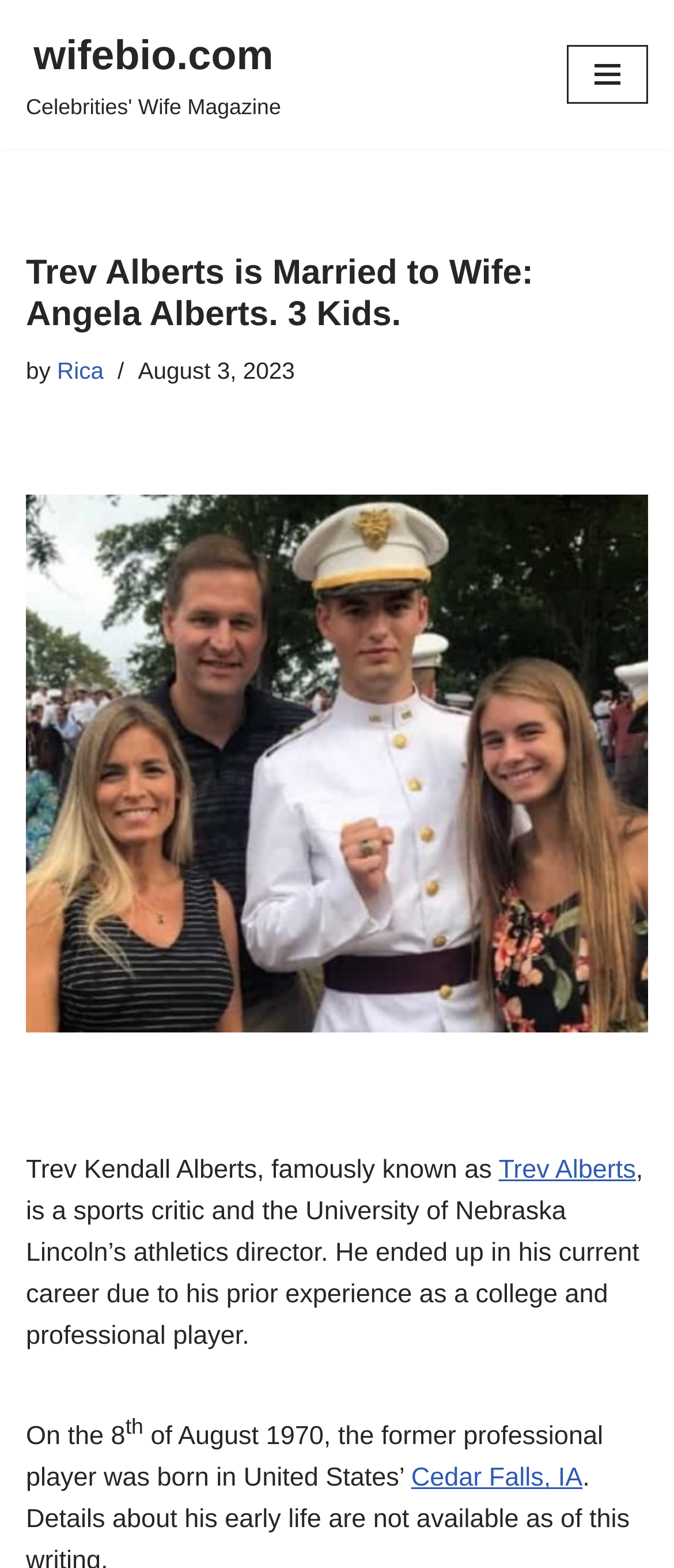Given the element description Cedar Falls, IA, specify the bounding box coordinates of the corresponding UI element in the format (top-left x, top-left y, bottom-right x, bottom-right y). All values must be between 0 and 1.

[0.611, 0.934, 0.866, 0.953]